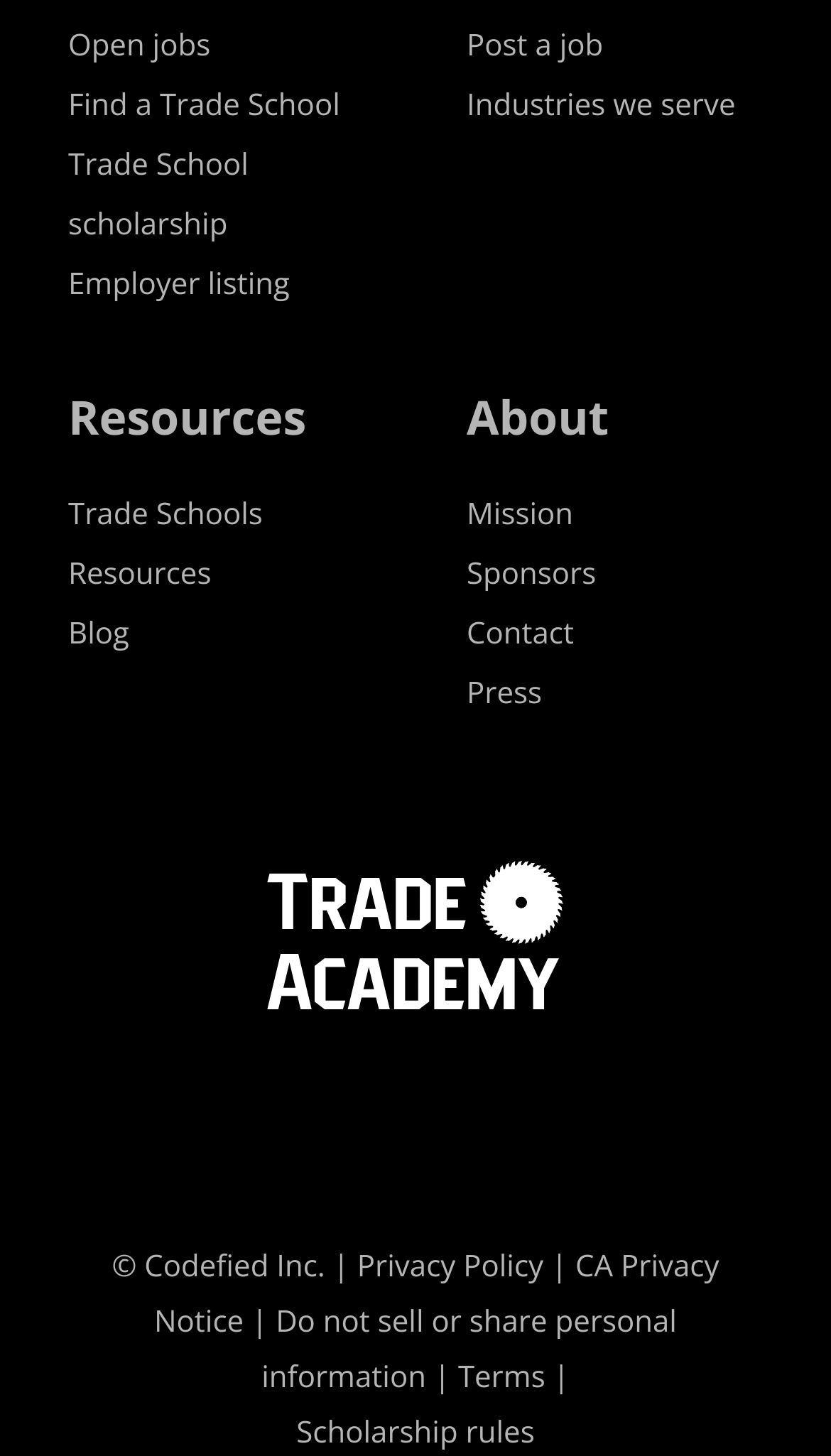Please identify the bounding box coordinates of the element that needs to be clicked to execute the following command: "Find a trade school". Provide the bounding box using four float numbers between 0 and 1, formatted as [left, top, right, bottom].

[0.082, 0.058, 0.409, 0.086]